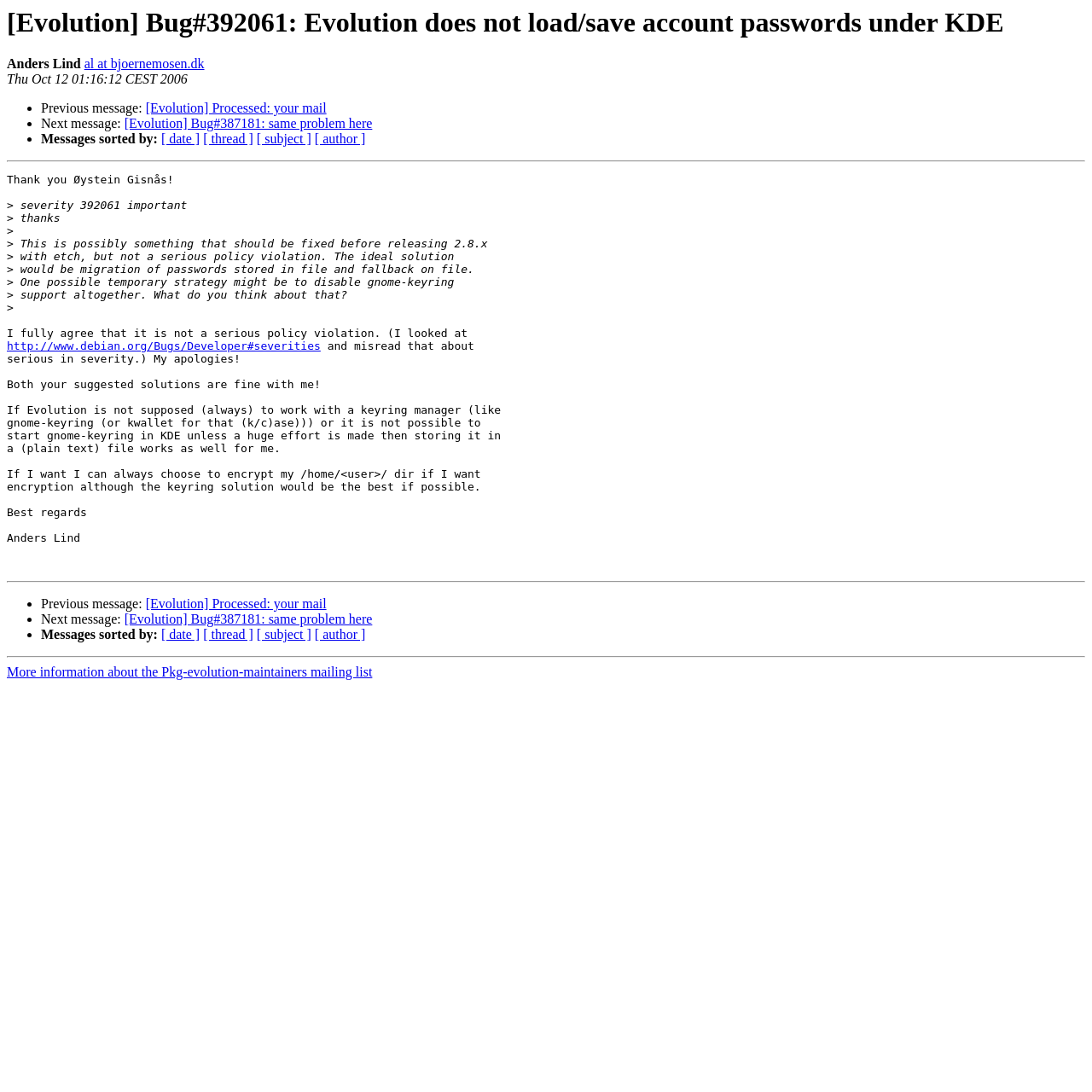What is the mailing list related to?
From the image, respond using a single word or phrase.

Pkg-evolution-maintainers